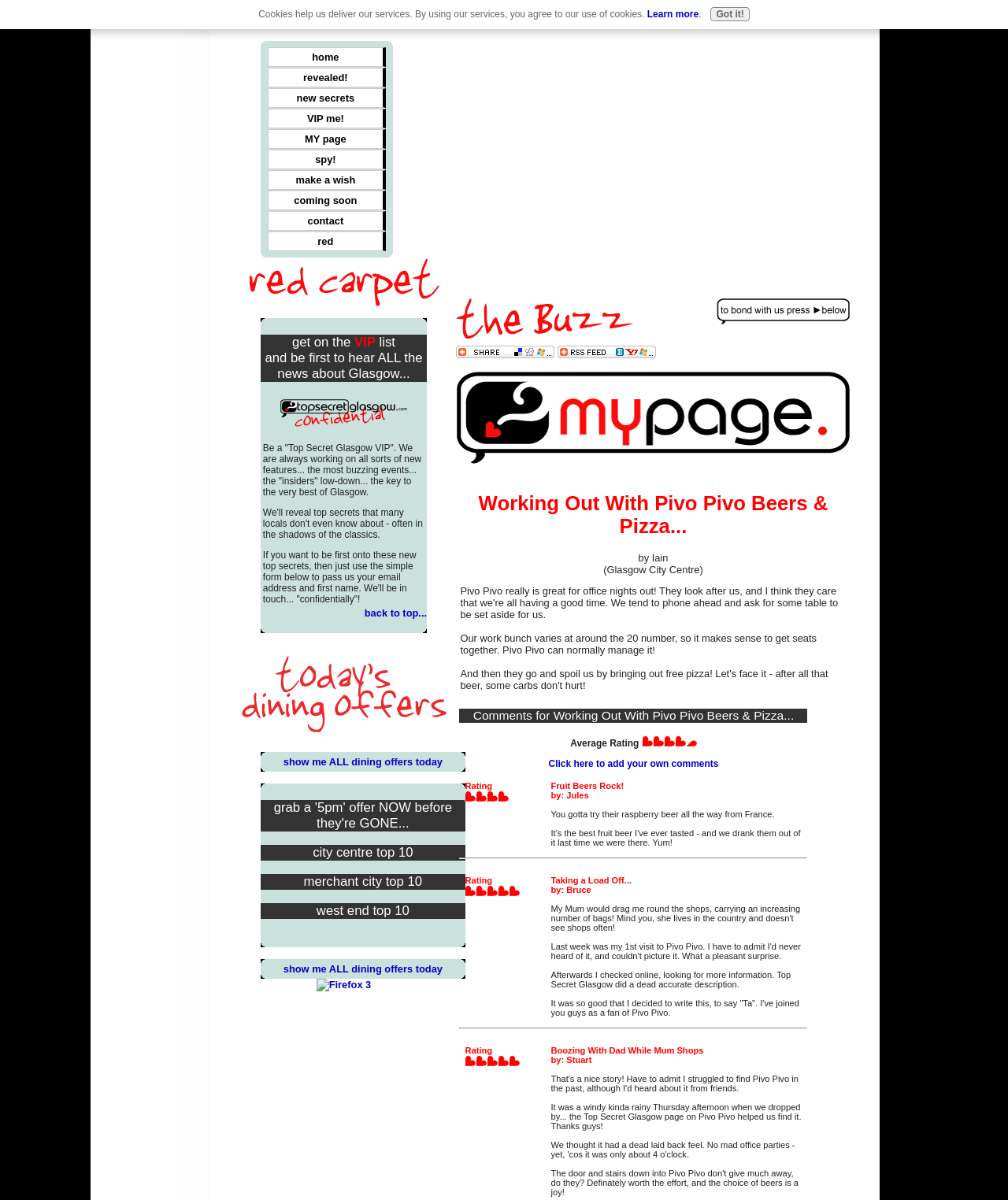Give an extensive and precise description of the webpage.

This webpage appears to be a review and information page for a bar or restaurant called Pivo Pivo in Glasgow, Scotland. At the top of the page, there are several links to different sections of the website, including "home", "revealed!", "new secrets", and "VIP me!". Below these links, there is a red carpet image and a heading that invites users to join the VIP list to receive news and updates about Glasgow.

The main content of the page is divided into several sections. The first section describes the benefits of being a "Top Secret Glasgow VIP" and invites users to submit their email address and first name to receive exclusive information. Below this, there is a table with a single row that contains a paragraph of text describing the benefits of being a VIP.

The next section appears to be a review or testimonial about Pivo Pivo, with a heading that reads "Working Out With Pivo Pivo Beers & Pizza...". Below this, there is a paragraph of text written by someone named Iain, followed by a series of comments and ratings from other users. Each comment includes a rating system with star icons and a paragraph of text describing the user's experience at Pivo Pivo.

Throughout the page, there are several images, including a "dining offers" image and a "Firefox 3" image. There are also several links to other pages or sections of the website, including "show me ALL dining offers today" and "back to top...". At the bottom of the page, there is a section with several comments and ratings from users, each with a heading and a paragraph of text.